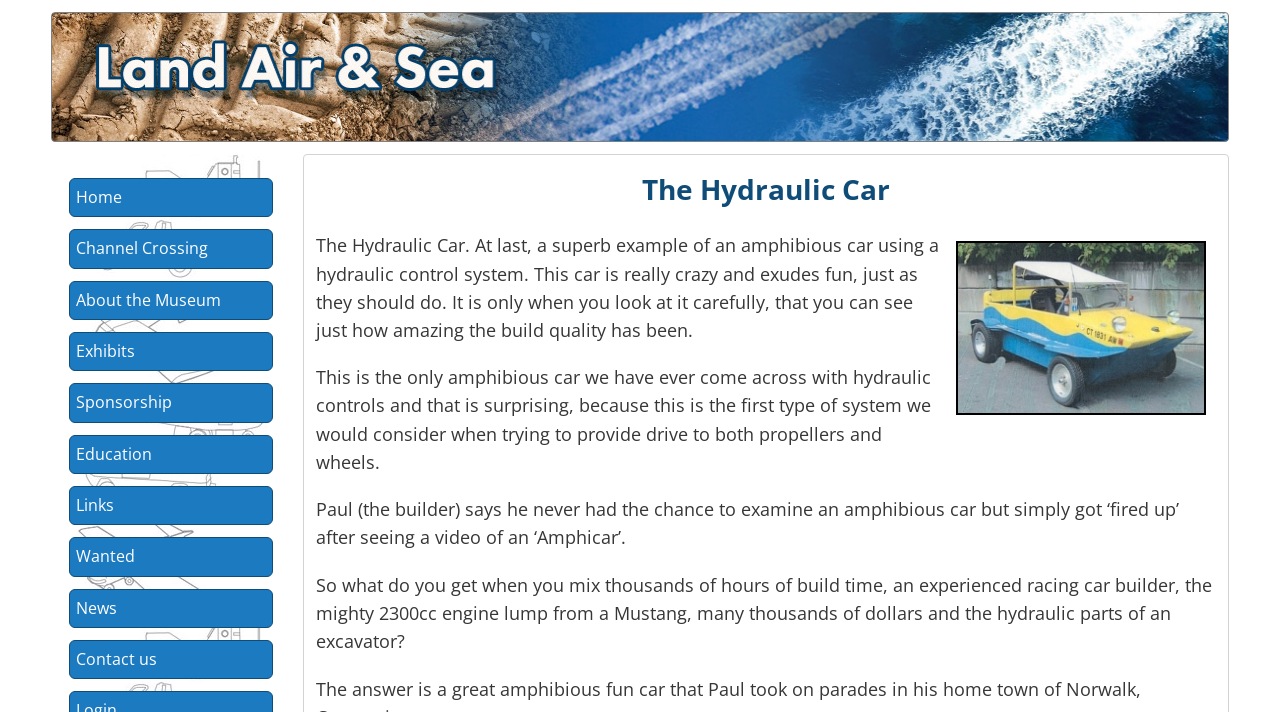Who built the car?
Look at the image and answer with only one word or phrase.

Paul